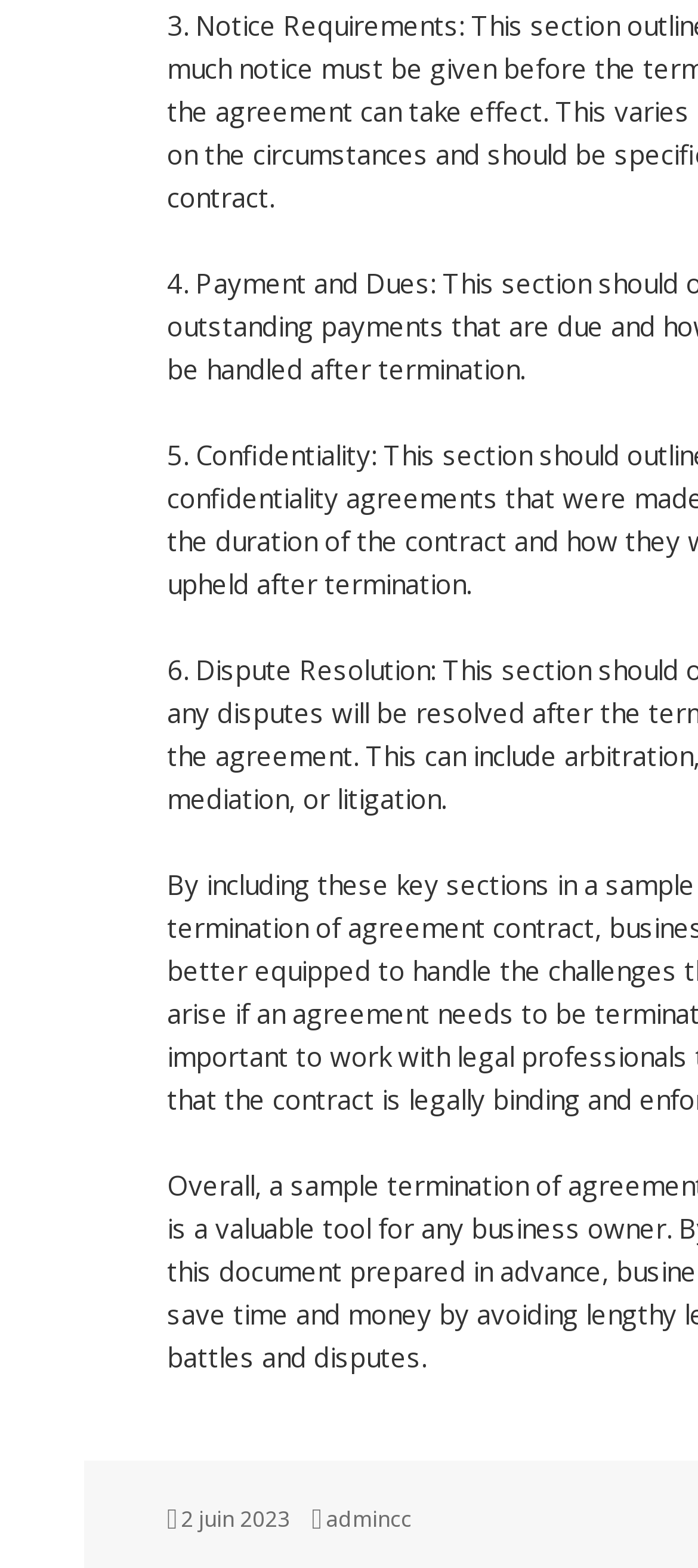Locate the bounding box of the UI element based on this description: "admincc". Provide four float numbers between 0 and 1 as [left, top, right, bottom].

[0.467, 0.958, 0.59, 0.979]